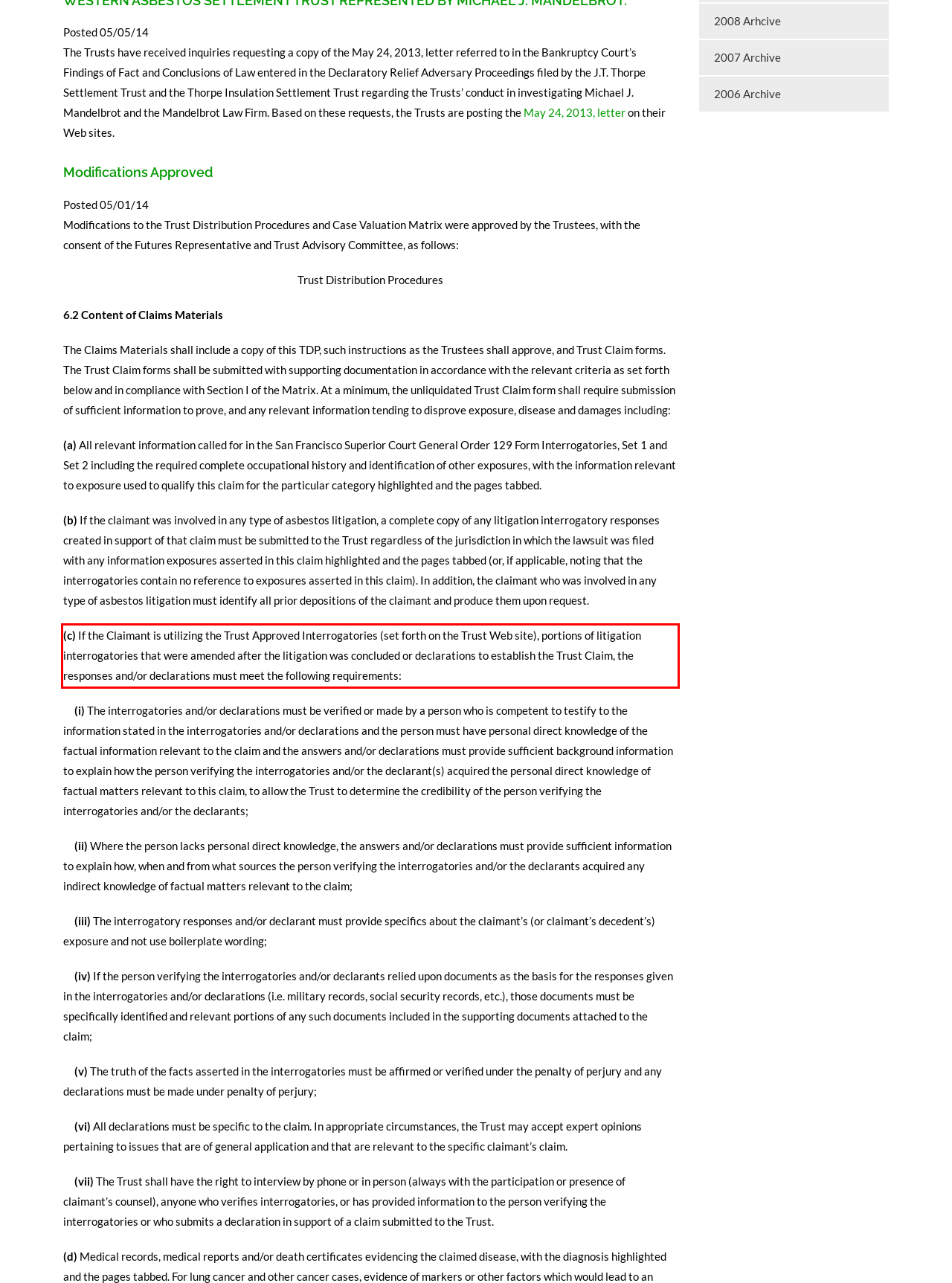Please look at the webpage screenshot and extract the text enclosed by the red bounding box.

(c) If the Claimant is utilizing the Trust Approved Interrogatories (set forth on the Trust Web site), portions of litigation interrogatories that were amended after the litigation was concluded or declarations to establish the Trust Claim, the responses and/or declarations must meet the following requirements: